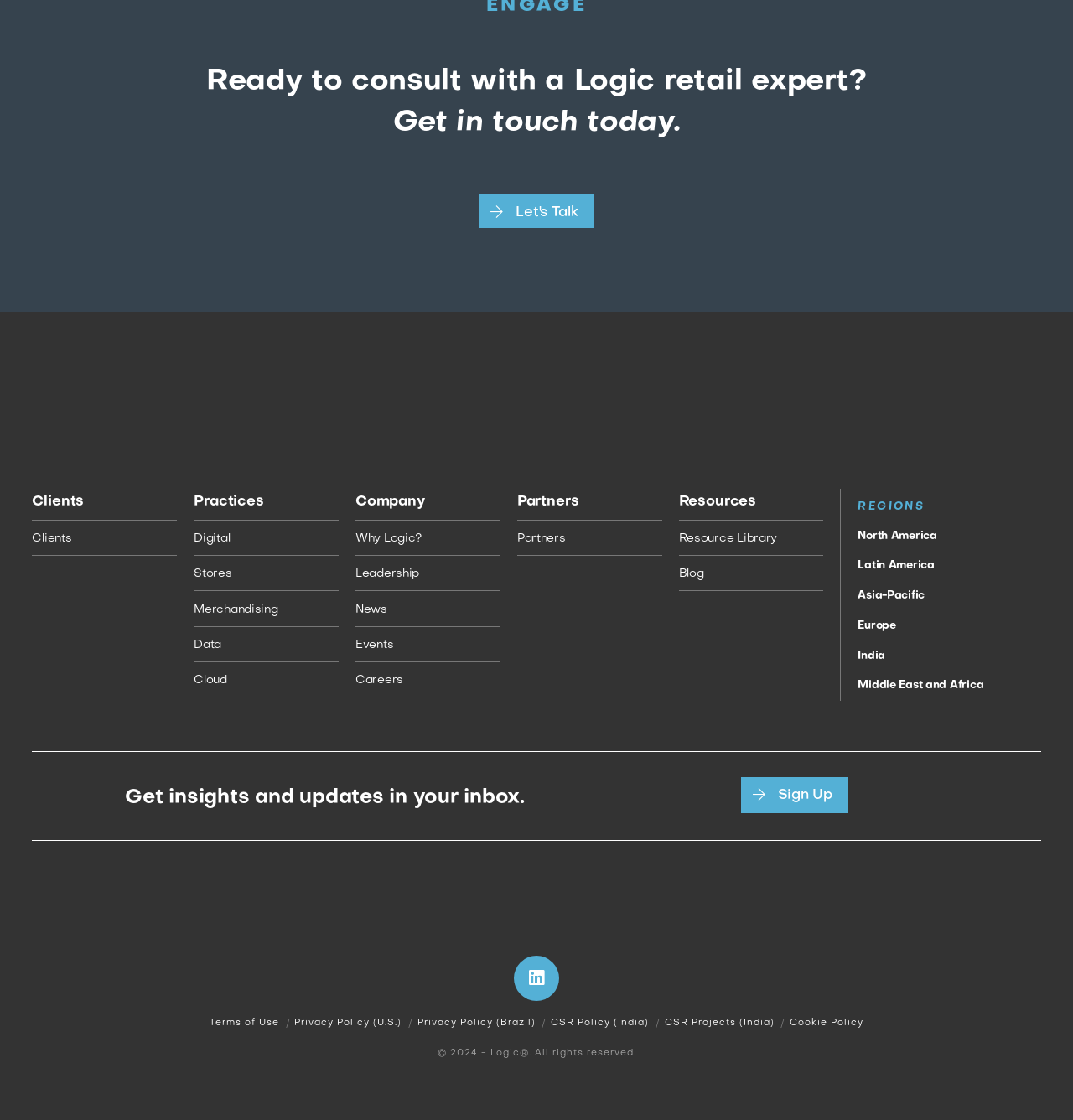What is the copyright year?
Could you answer the question in a detailed manner, providing as much information as possible?

The copyright year can be found at the bottom of the webpage, where it is written '© 2024 - Logic®. All rights reserved.' This indicates that the copyright year is 2024.